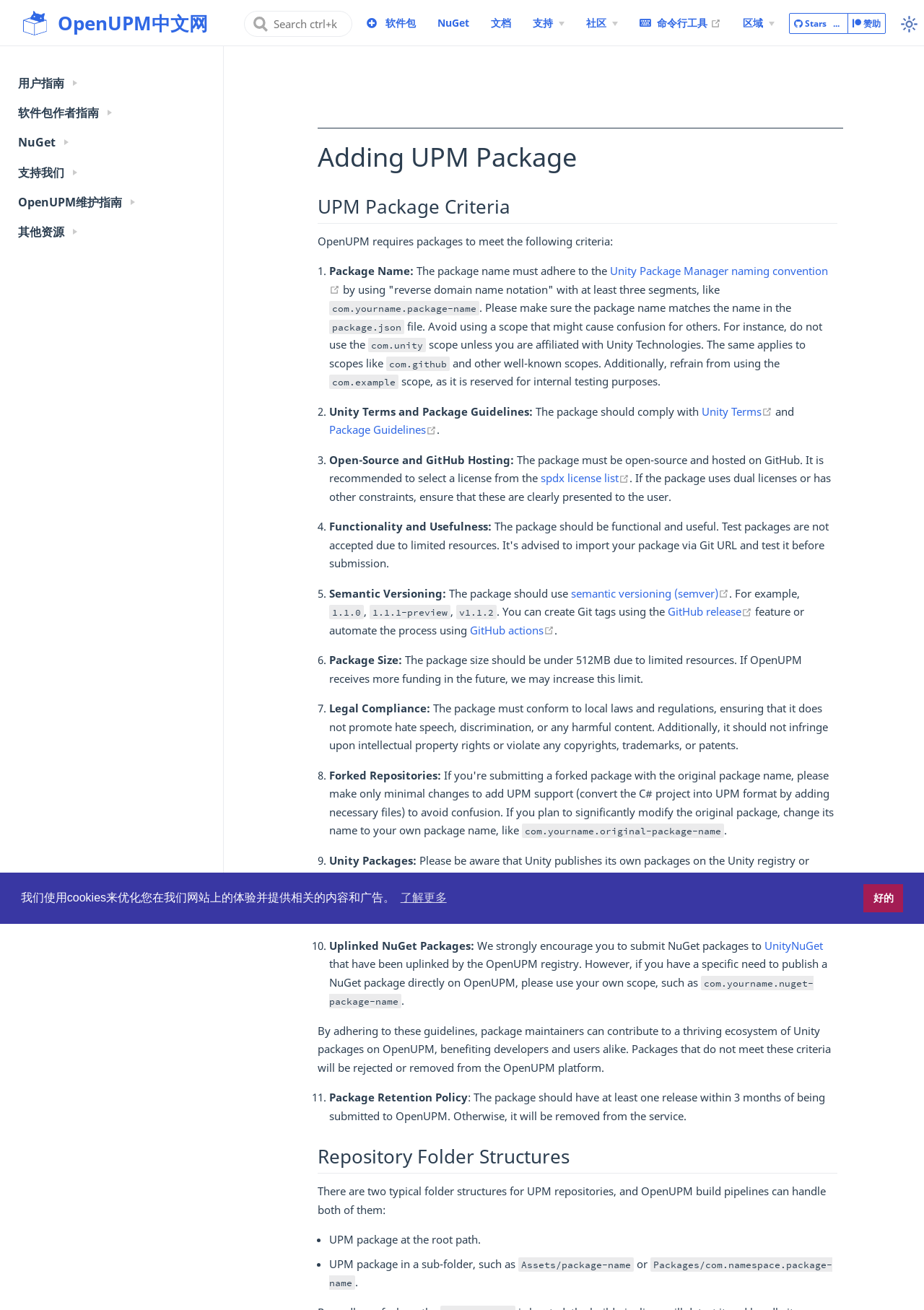Determine the coordinates of the bounding box for the clickable area needed to execute this instruction: "Toggle color mode".

[0.97, 0.011, 0.998, 0.026]